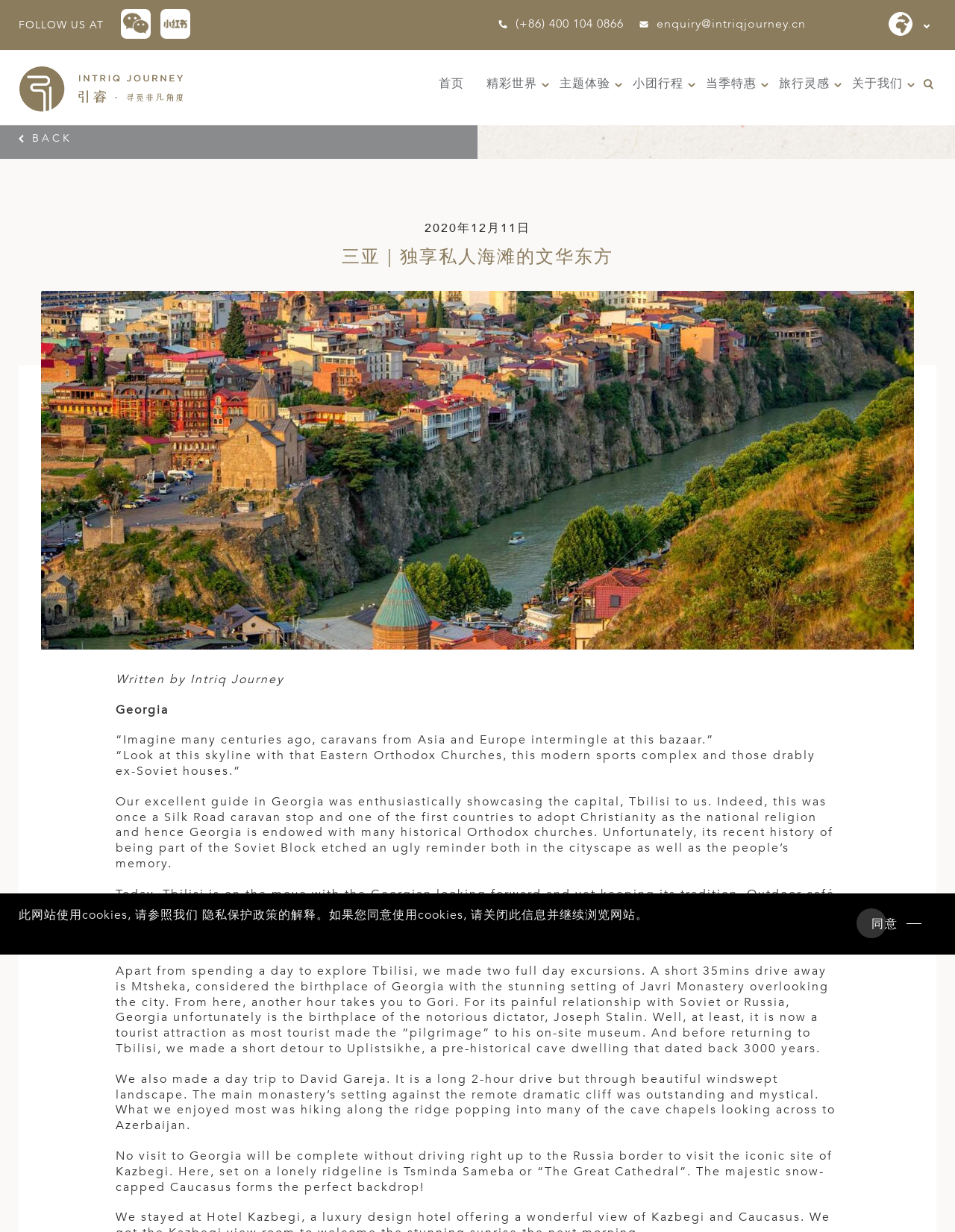Please answer the following question using a single word or phrase: 
What is the theme of the article?

Travel